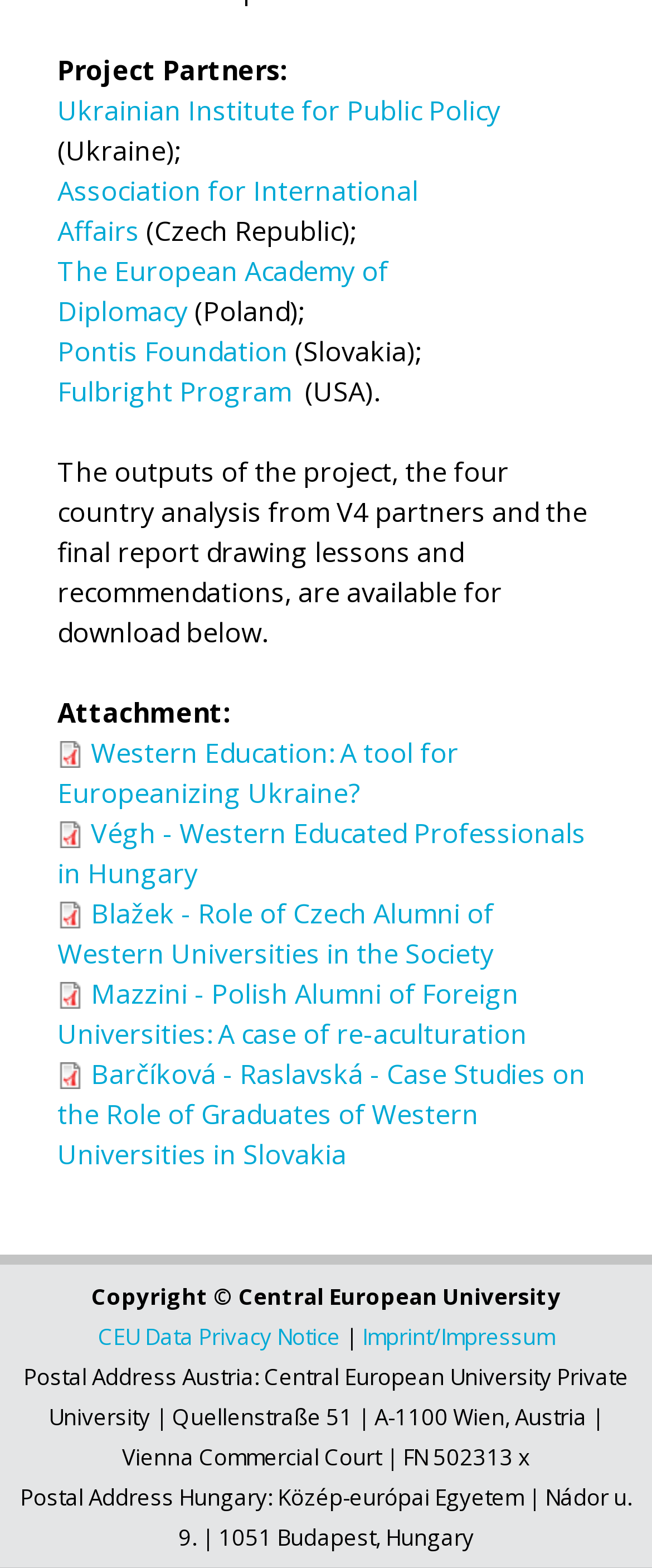How many postal addresses are listed?
Carefully analyze the image and provide a thorough answer to the question.

I looked at the footer section of the page and found two postal addresses listed, one for Austria and one for Hungary.